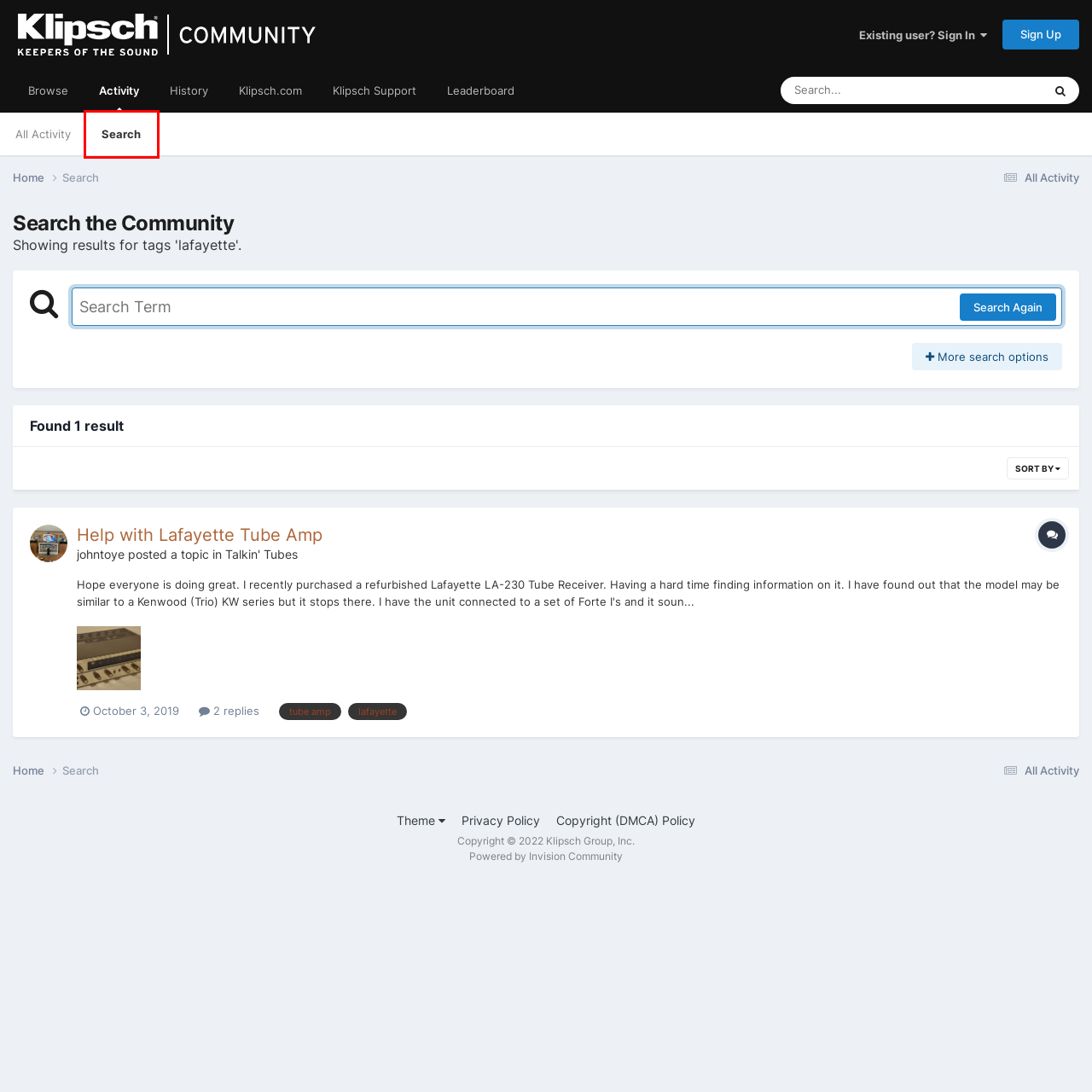Observe the screenshot of a webpage with a red bounding box around an element. Identify the webpage description that best fits the new page after the element inside the bounding box is clicked. The candidates are:
A. Advanced Search - The Klipsch Audio Community
B. Showing results for tags 'tube amp'. - The Klipsch Audio Community
C. Speakers, Headphones, and Premium Home Audio | Klipsch
D. All Activity - The Klipsch Audio Community
E. Forums - The Klipsch Audio Community
F. Our History | Klipsch
G. johntoye - The Klipsch Audio Community
H. Leaderboard - The Klipsch Audio Community

A